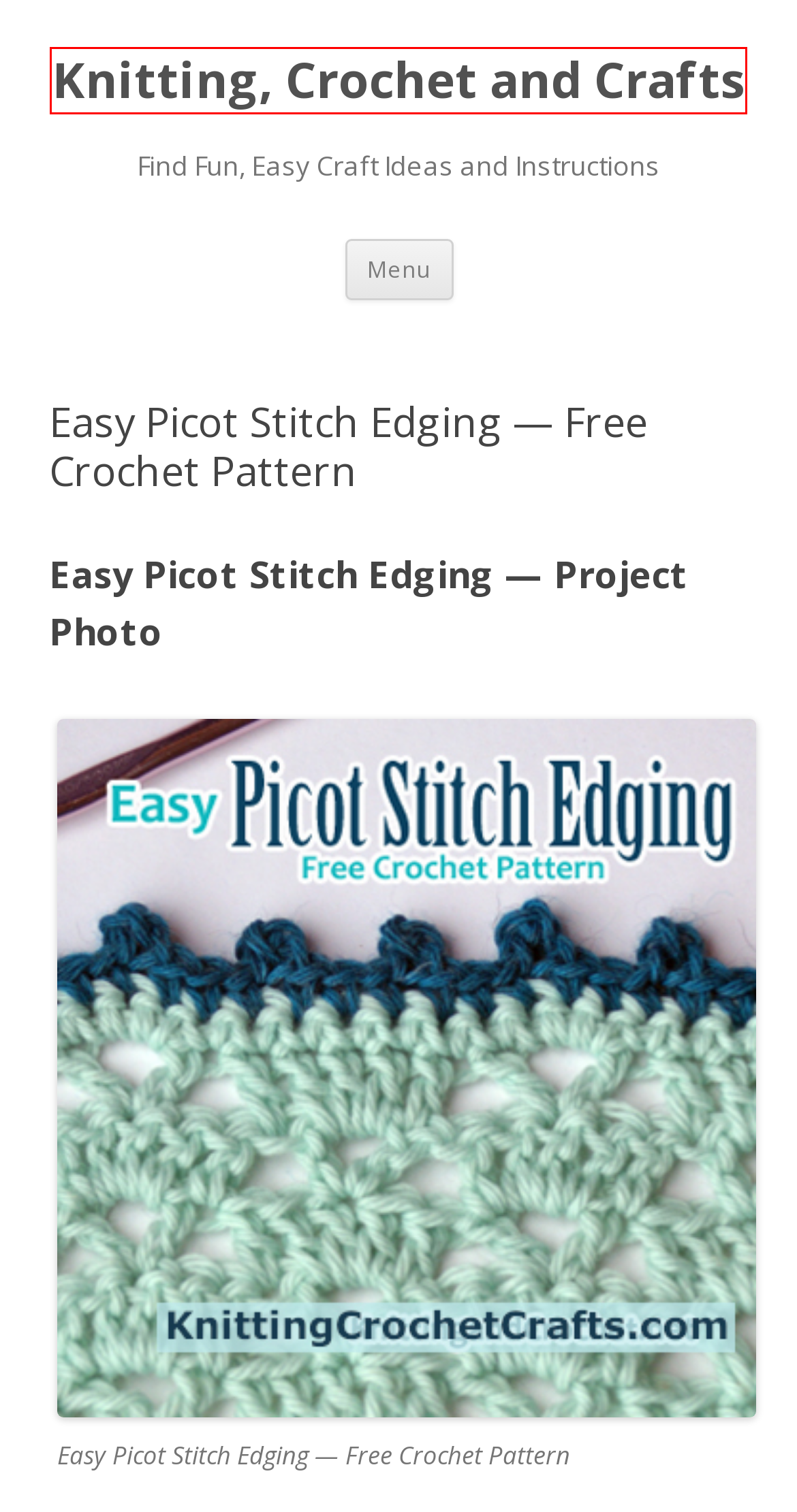You are presented with a screenshot of a webpage containing a red bounding box around a particular UI element. Select the best webpage description that matches the new webpage after clicking the element within the bounding box. Here are the candidates:
A. Uncategorized | Knitting, Crochet and Crafts
B. Citrus Twist Kits | Knitting, Crochet and Crafts
C. Digital Crafts | Knitting, Crochet and Crafts
D. Log In ‹ Knitting, Crochet and Crafts — WordPress
E. Craft Project Ideas
F. Crochet an Easy Lacy Shell Edging
G. Cats and Crafts | Knitting, Crochet and Crafts
H. Calendar Crafts | Knitting, Crochet and Crafts

E